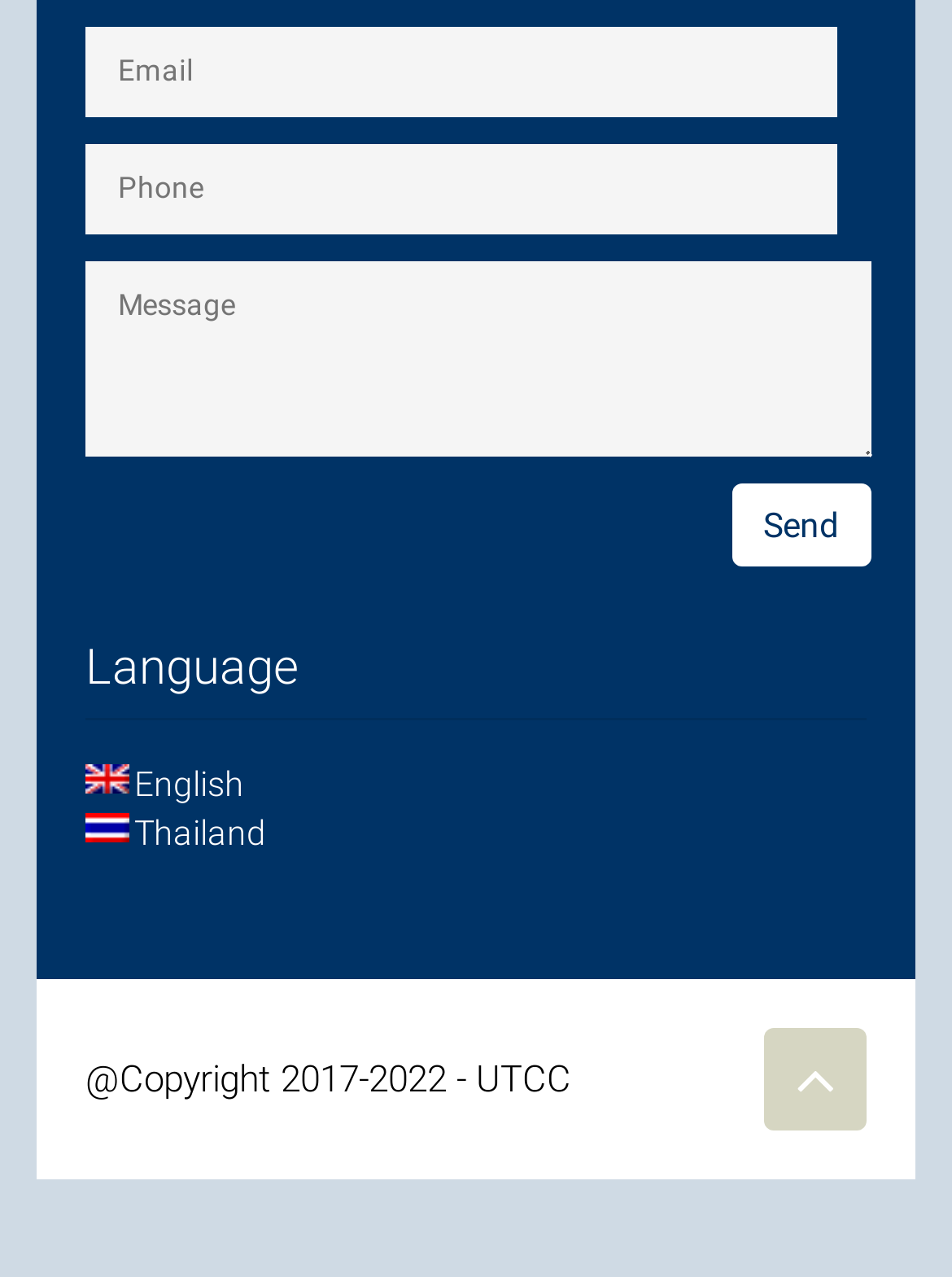Please identify the coordinates of the bounding box for the clickable region that will accomplish this instruction: "view maj 2012".

None